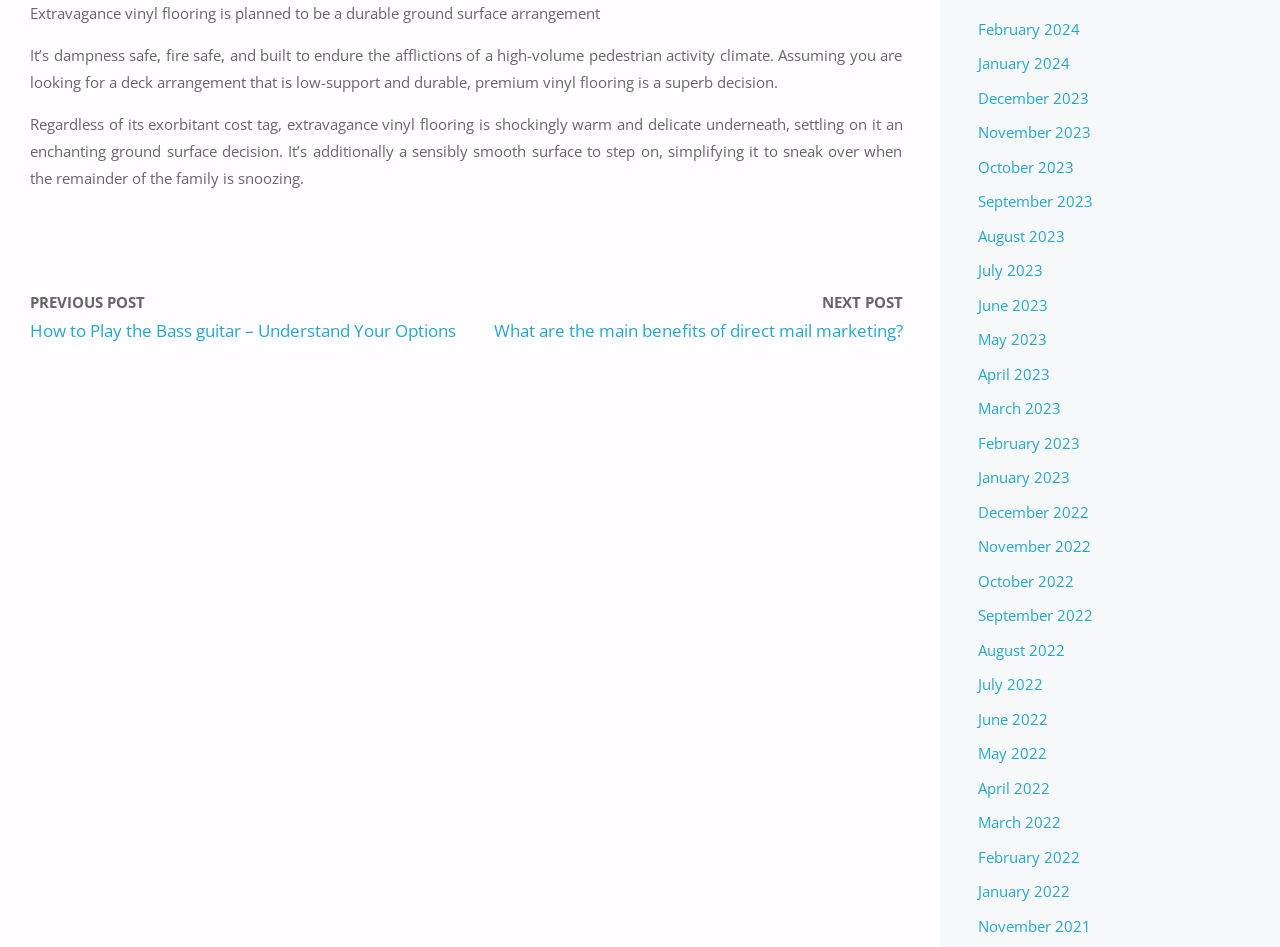Please find the bounding box coordinates of the section that needs to be clicked to achieve this instruction: "Click on the 'What are the main benefits of direct mail marketing?' link".

[0.386, 0.337, 0.705, 0.361]